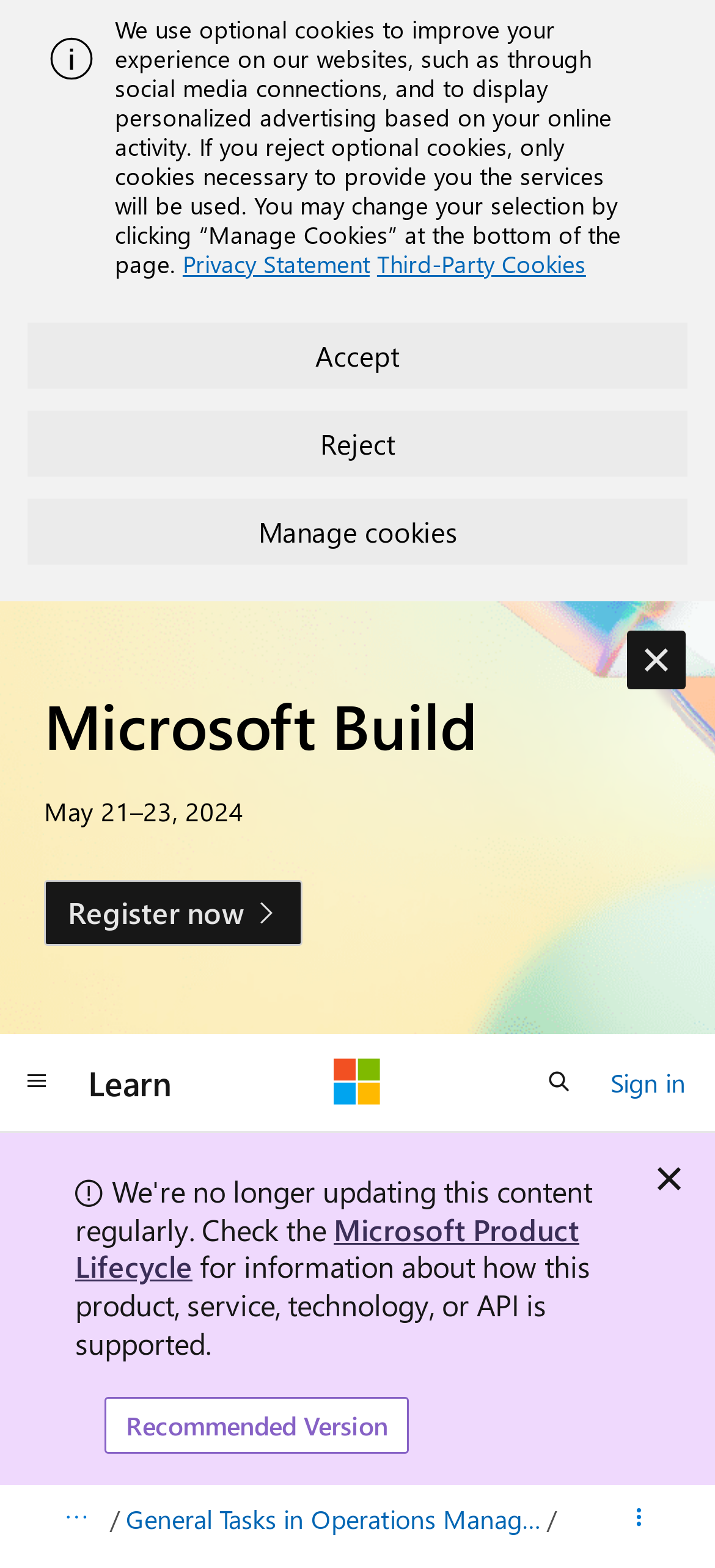Find the bounding box coordinates for the element that must be clicked to complete the instruction: "View General Tasks in Operations Manager". The coordinates should be four float numbers between 0 and 1, indicated as [left, top, right, bottom].

[0.176, 0.954, 0.756, 0.983]